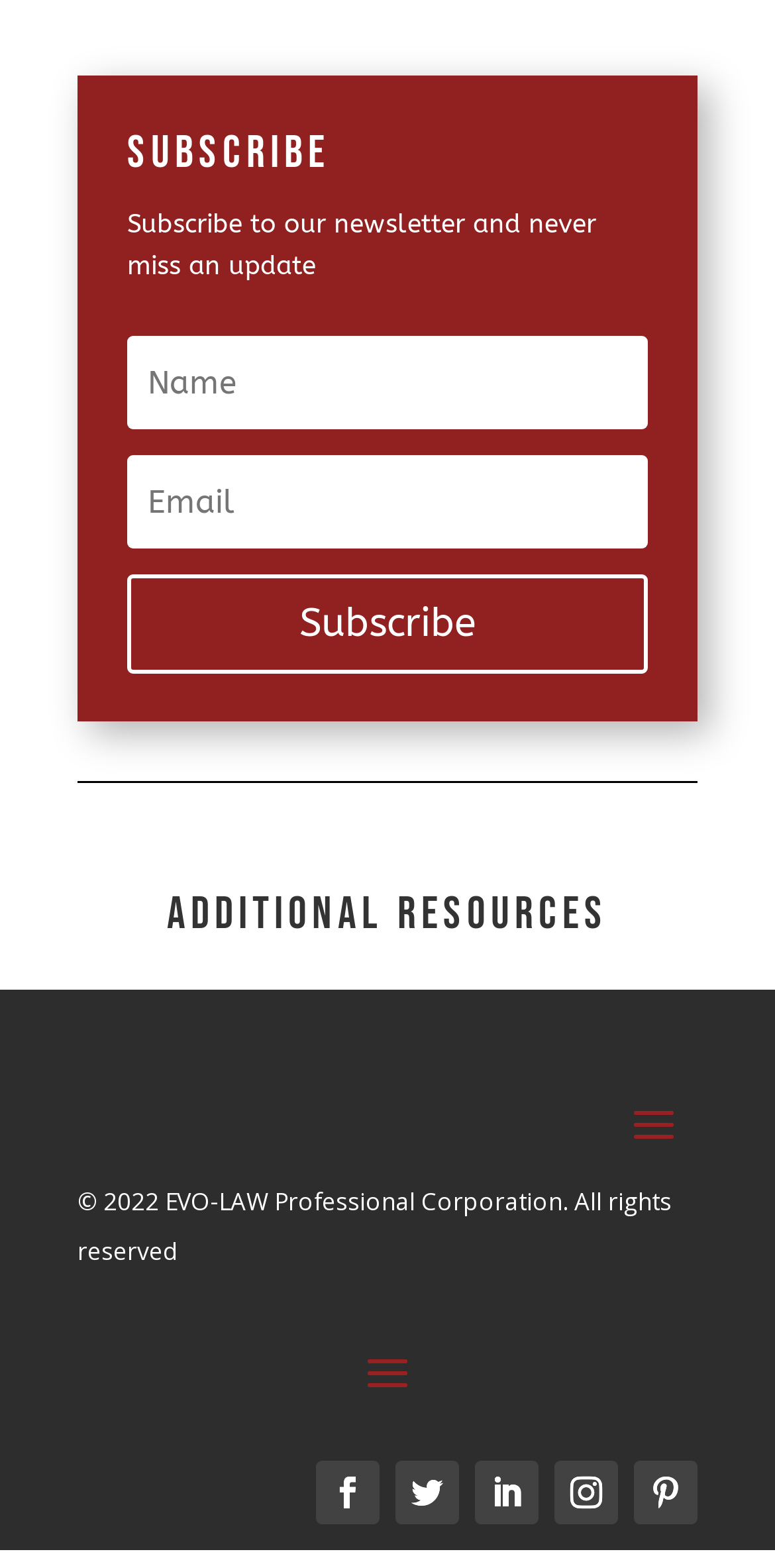Please answer the following question using a single word or phrase: What is the topic of the 'Additional Resources' section?

Unknown